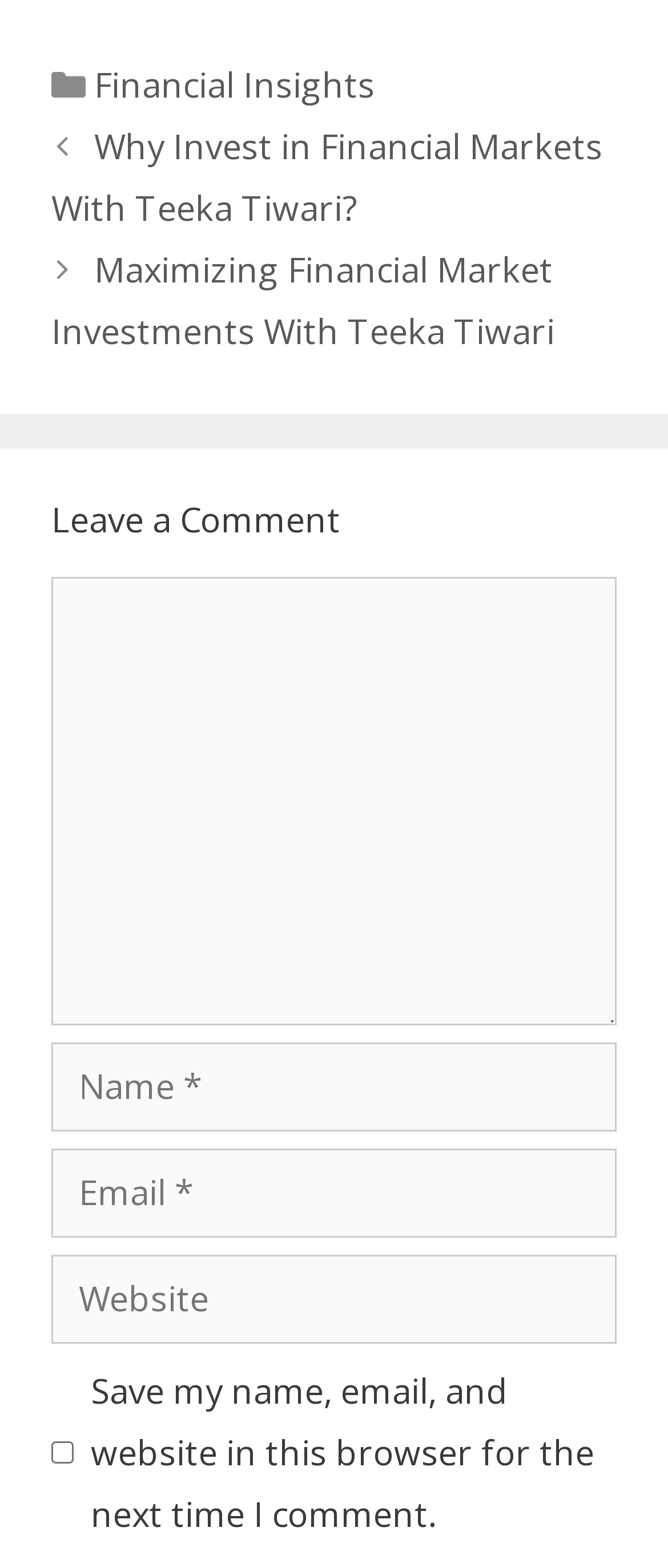Please determine the bounding box coordinates of the element's region to click in order to carry out the following instruction: "Click on Why Invest in Financial Markets With Teeka Tiwari?". The coordinates should be four float numbers between 0 and 1, i.e., [left, top, right, bottom].

[0.077, 0.078, 0.903, 0.147]